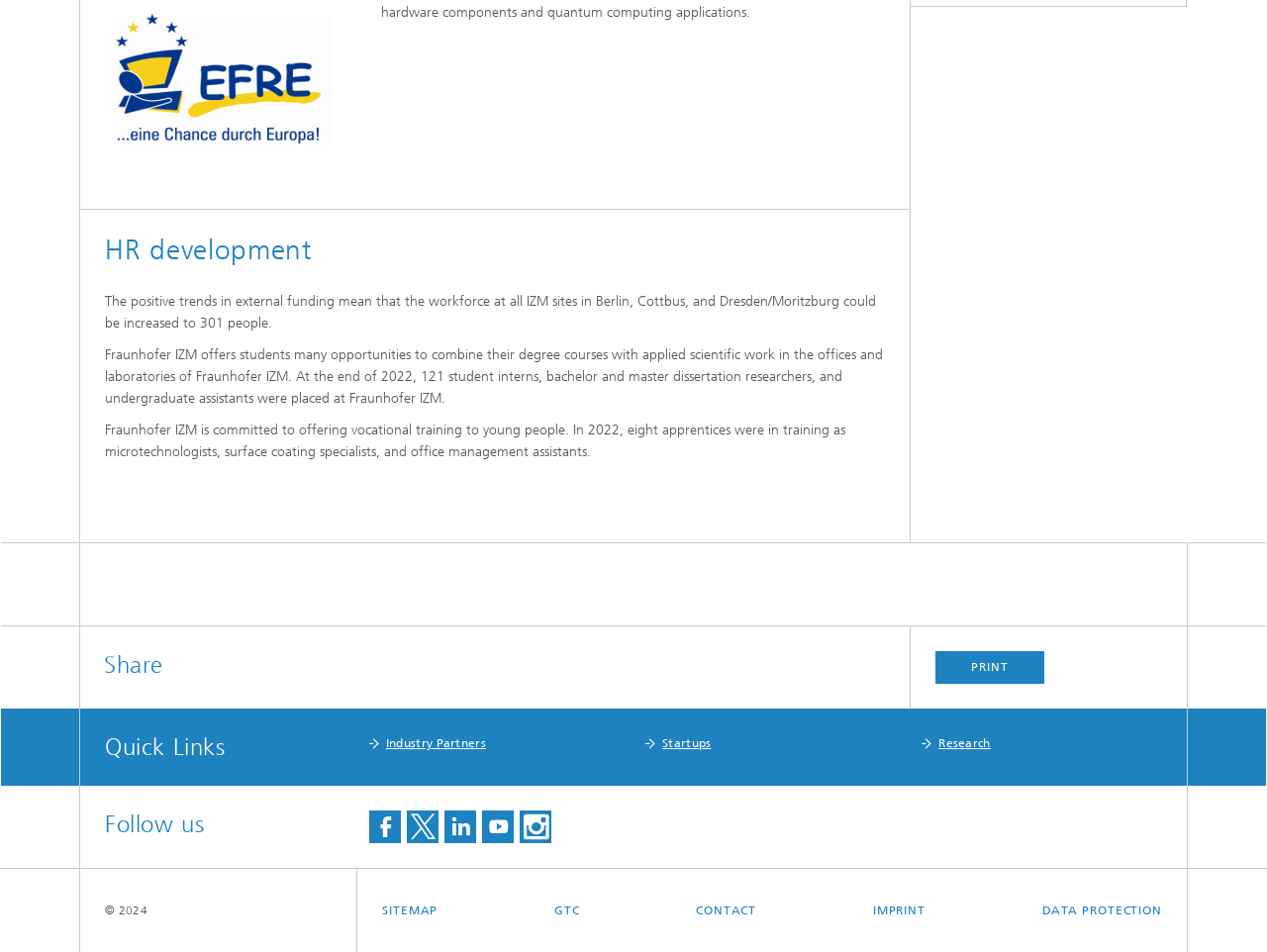Locate the bounding box coordinates of the clickable region necessary to complete the following instruction: "Click the PRINT button". Provide the coordinates in the format of four float numbers between 0 and 1, i.e., [left, top, right, bottom].

[0.738, 0.684, 0.824, 0.719]